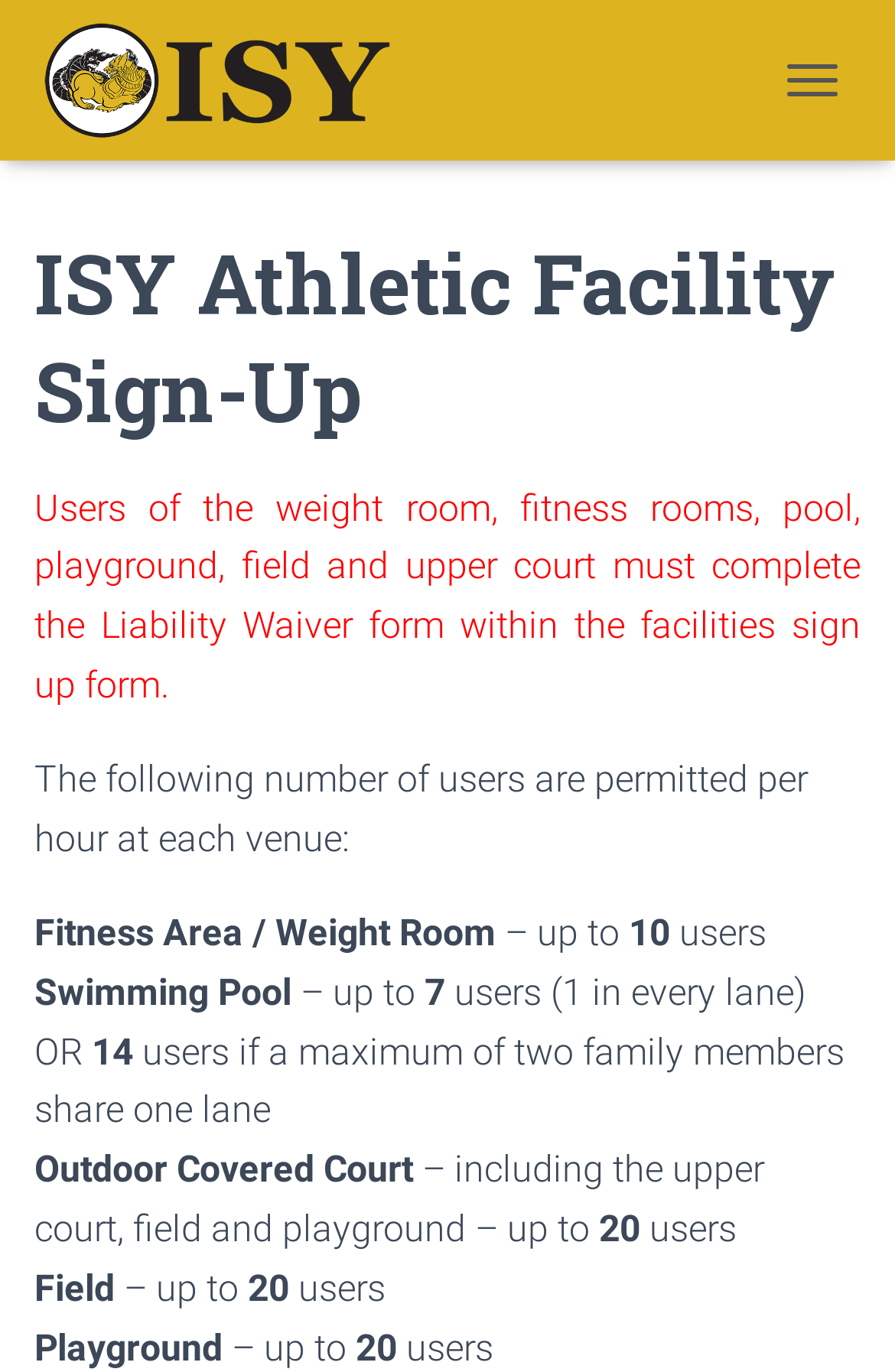Based on the visual content of the image, answer the question thoroughly: What is the common user limit for the Field and Playground?

The webpage lists the user limits for various facilities, including the Field and Playground, both of which have a common user limit of up to 20 users.